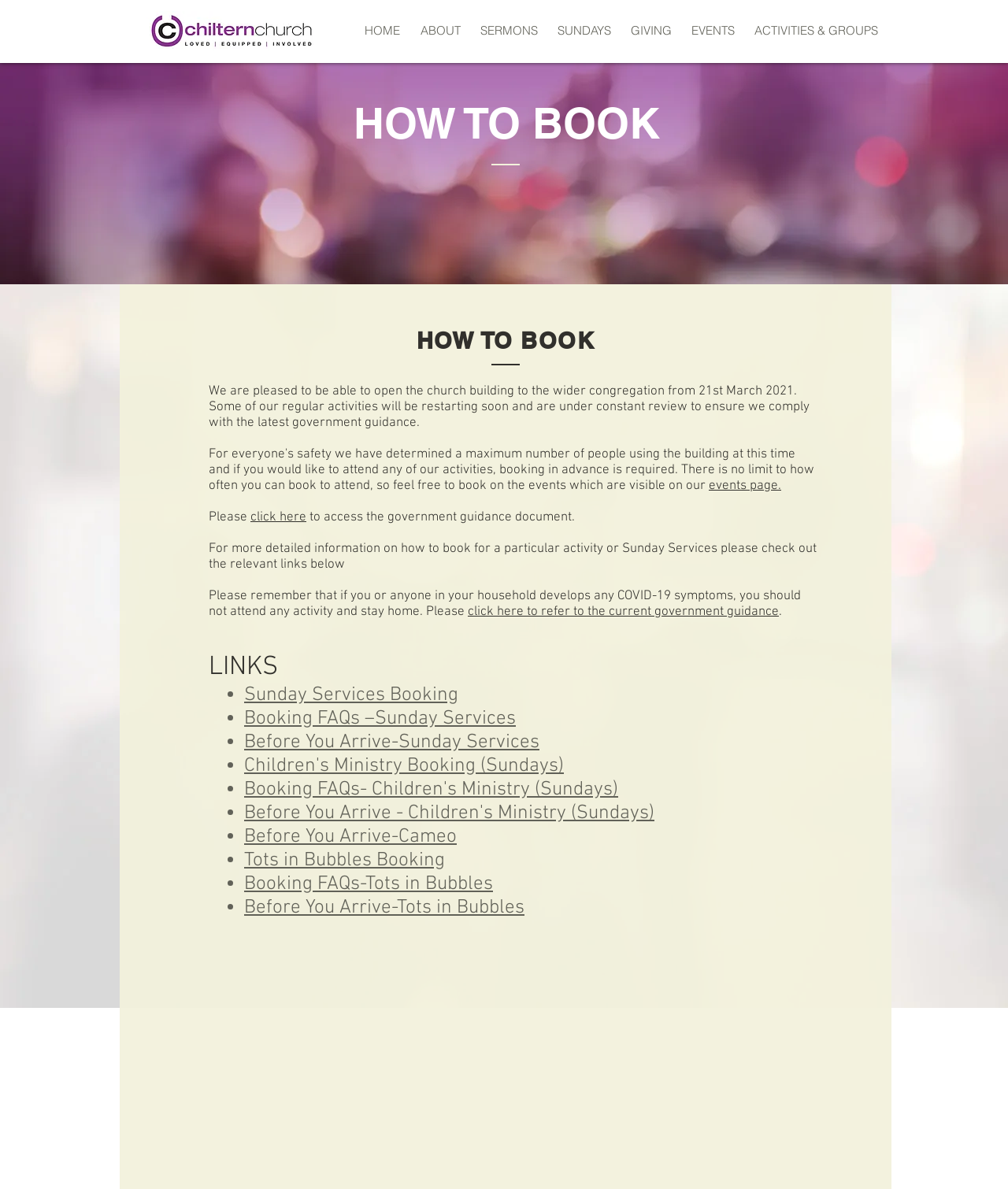Show me the bounding box coordinates of the clickable region to achieve the task as per the instruction: "click Sunday Services Booking".

[0.242, 0.575, 0.455, 0.595]